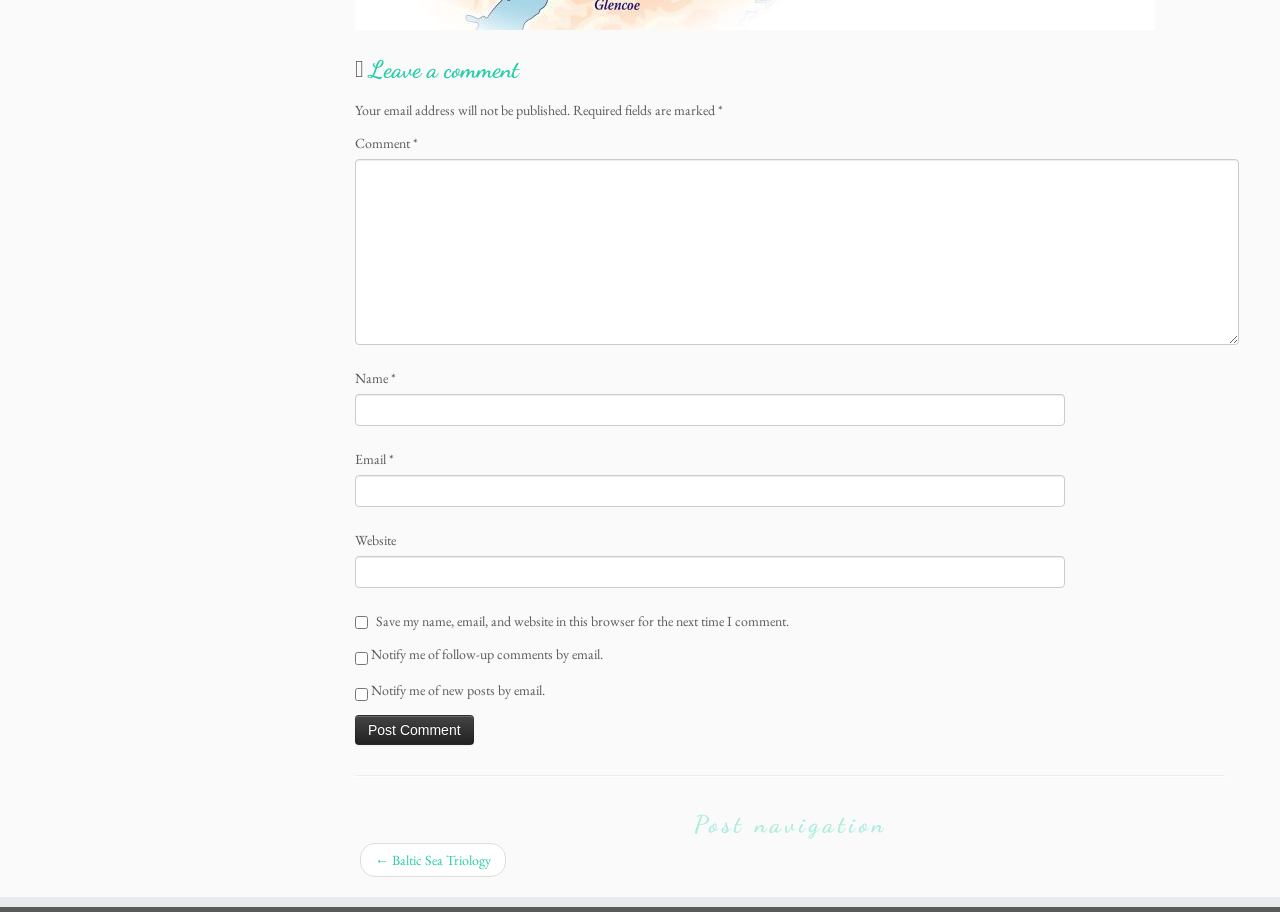What is the purpose of the 'Post Comment' button?
We need a detailed and exhaustive answer to the question. Please elaborate.

The 'Post Comment' button is located at the bottom of the comment form and is used to submit the user's comment after filling out the required fields.